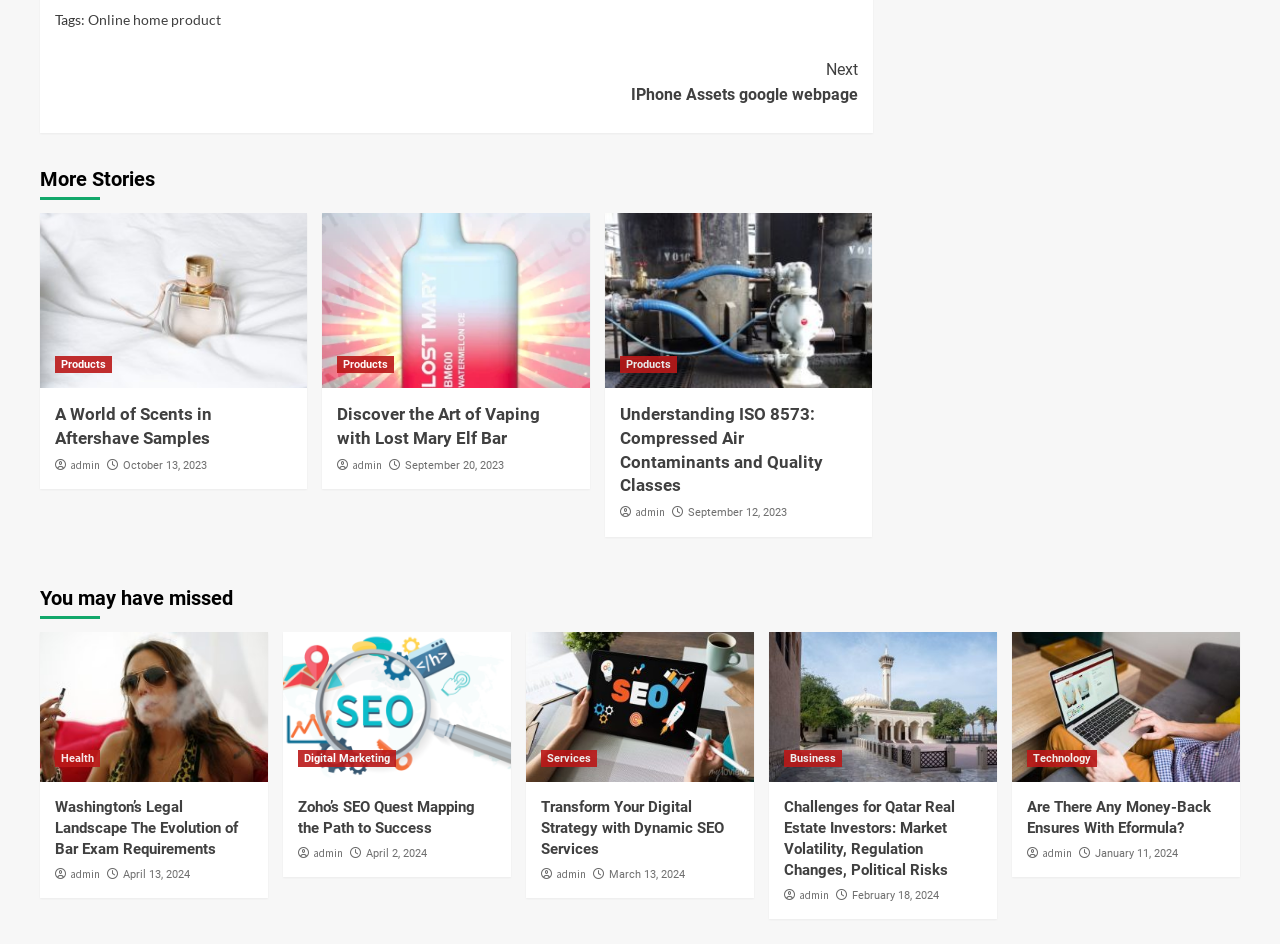Identify the bounding box coordinates for the element you need to click to achieve the following task: "Click on 'Online home product'". The coordinates must be four float values ranging from 0 to 1, formatted as [left, top, right, bottom].

[0.069, 0.012, 0.173, 0.03]